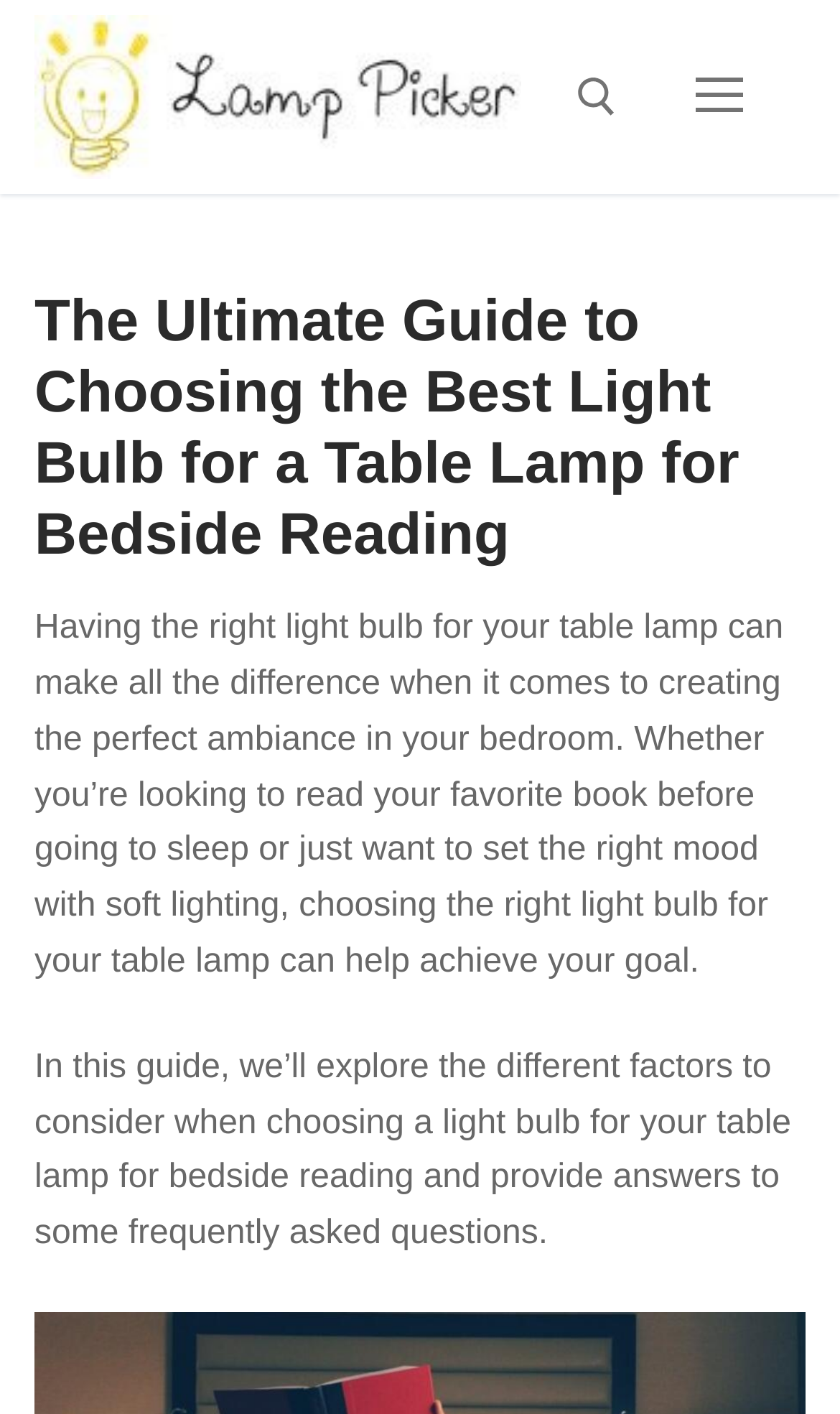What is the current section of the webpage?
Provide a concise answer using a single word or phrase based on the image.

Introduction